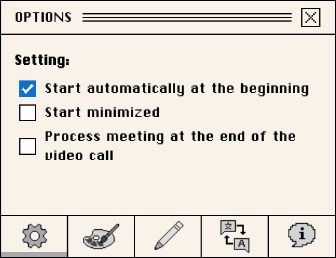Please analyze the image and provide a thorough answer to the question:
How many icons are at the bottom of the window?

There are 4 icons at the bottom of the window because the caption mentions a gear for settings, tools for editing, a text option, and an information icon, which are all distinct icons.